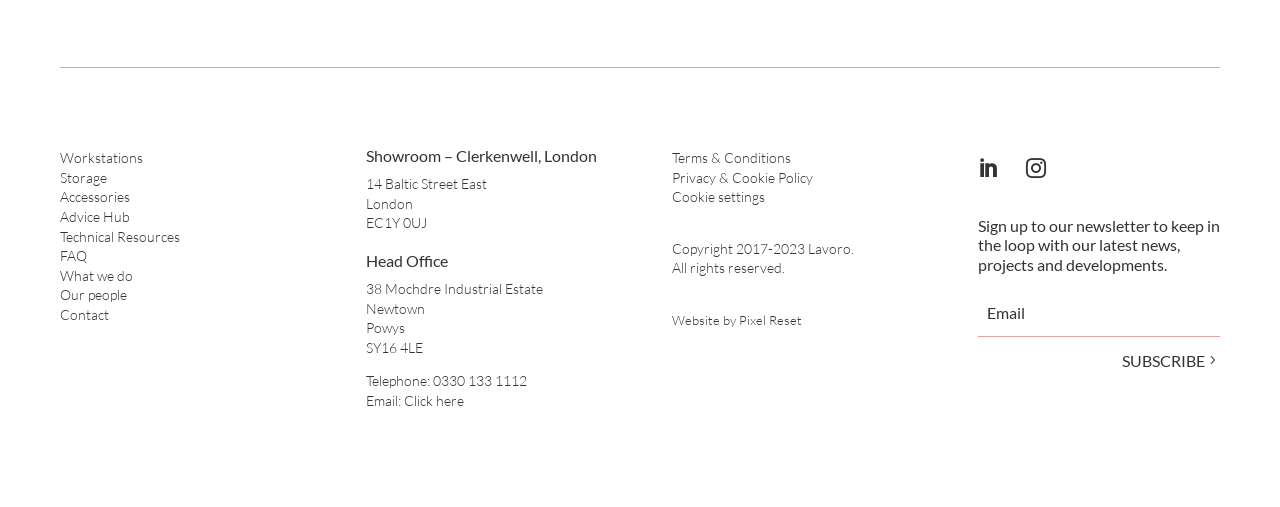From the details in the image, provide a thorough response to the question: What is the address of the showroom?

I found the address of the showroom by looking at the static text elements under the 'Showroom – Clerkenwell, London' heading, which are '14 Baltic Street East' and 'EC1Y 0UJ'.